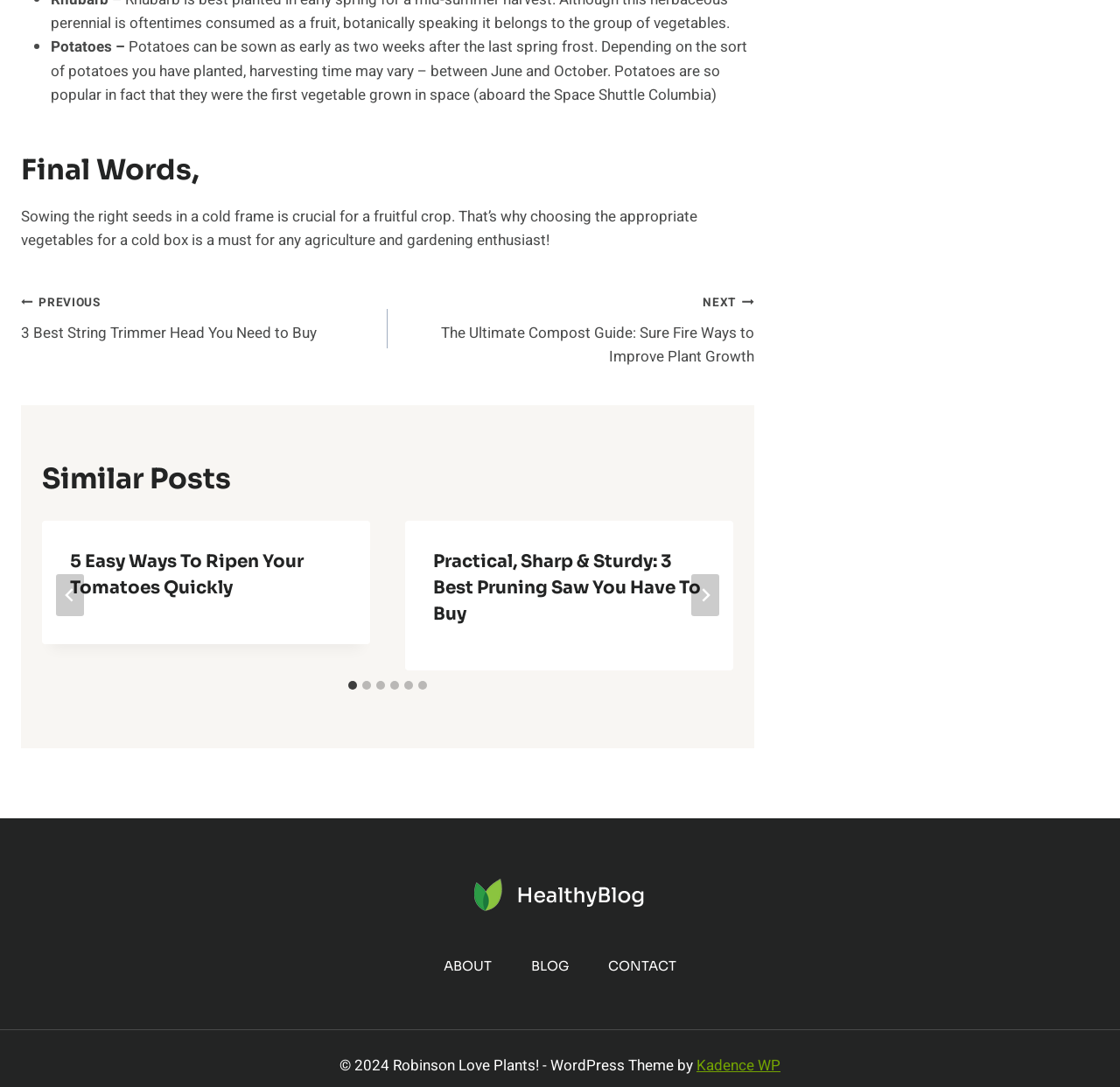Find the bounding box coordinates for the area that must be clicked to perform this action: "Click on the 'NEXT' button".

[0.617, 0.529, 0.642, 0.567]